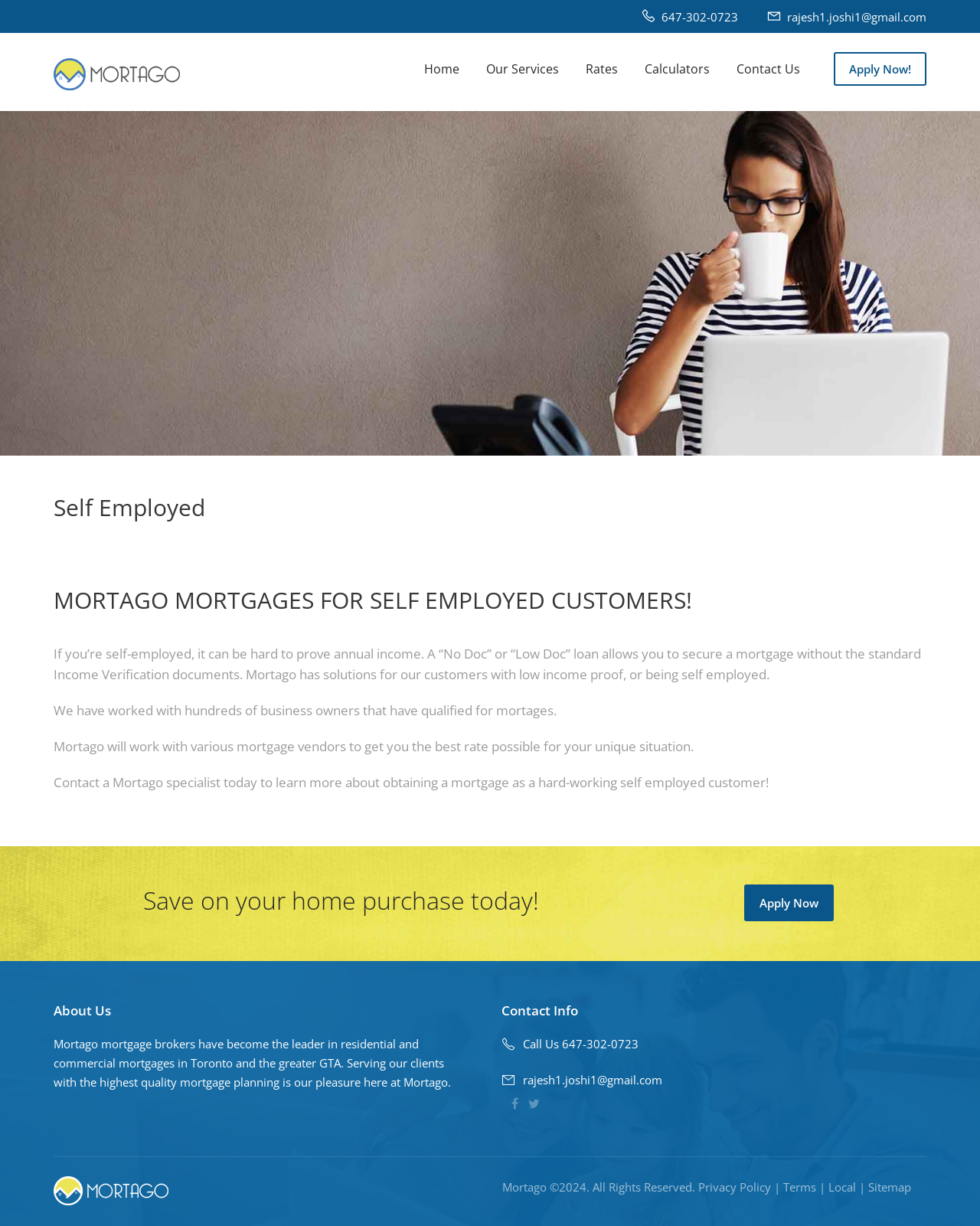What type of customers does Mortago provide mortgage solutions for?
Using the information from the image, provide a comprehensive answer to the question.

Based on the webpage content, specifically the heading 'MORTAGO MORTGAGES FOR SELF EMPLOYED CUSTOMERS!', it is clear that Mortago provides mortgage solutions for self-employed customers.